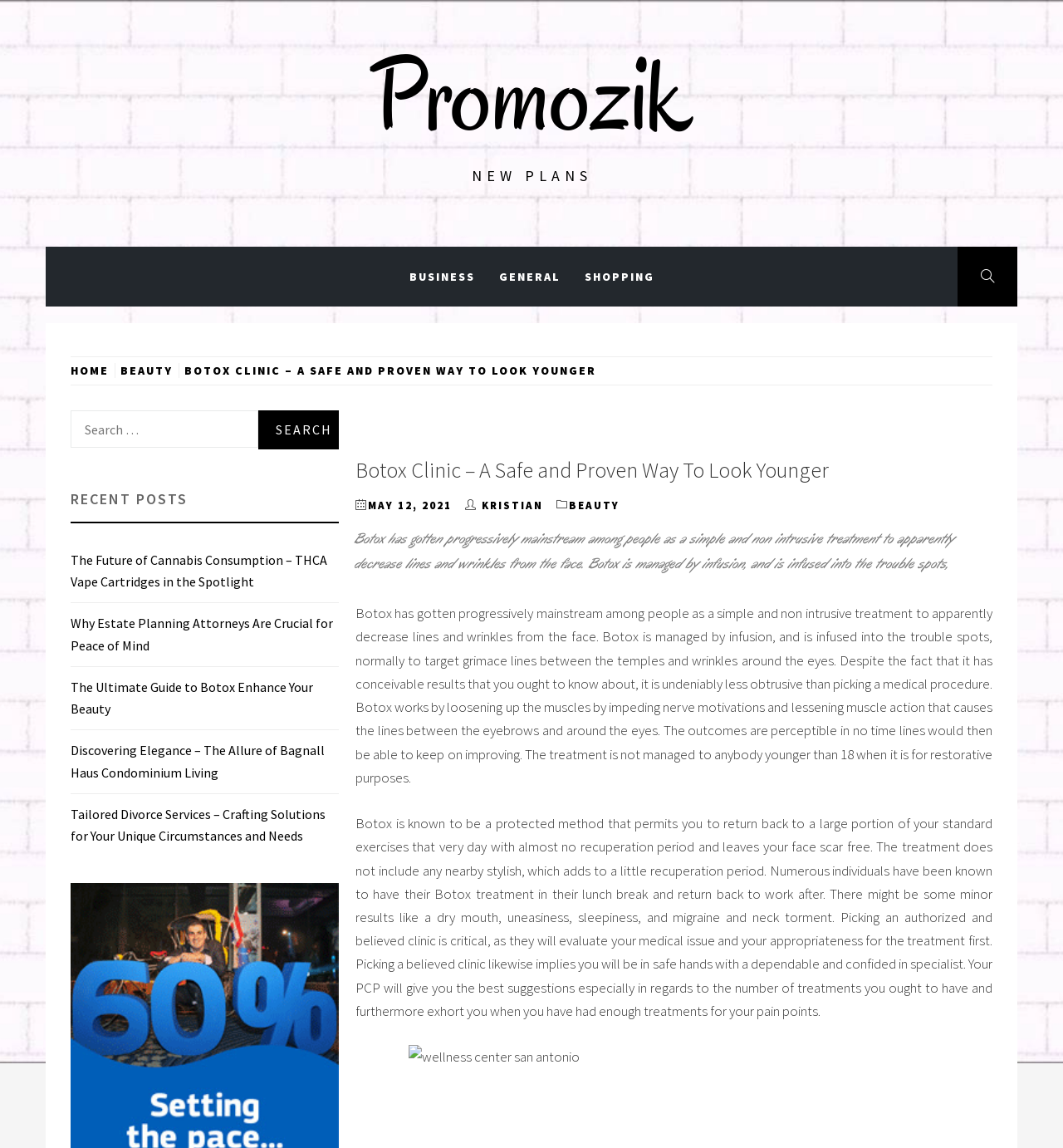Examine the image and give a thorough answer to the following question:
How many recent posts are listed on this webpage?

By examining the webpage content, I found a section titled 'RECENT POSTS' which lists 5 recent posts with their corresponding links.